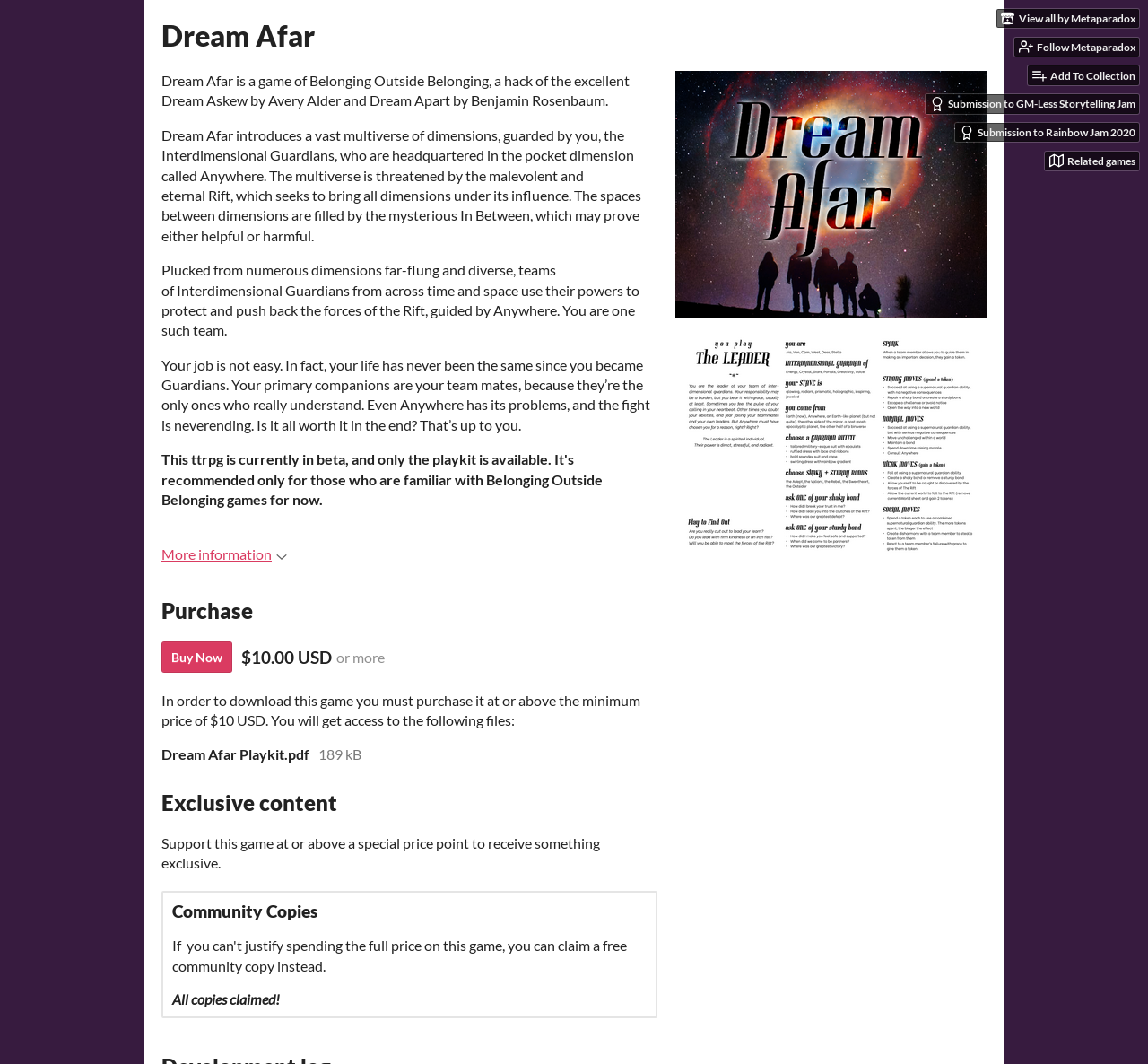Provide a brief response in the form of a single word or phrase:
What is the minimum price to purchase the game?

$10.00 USD